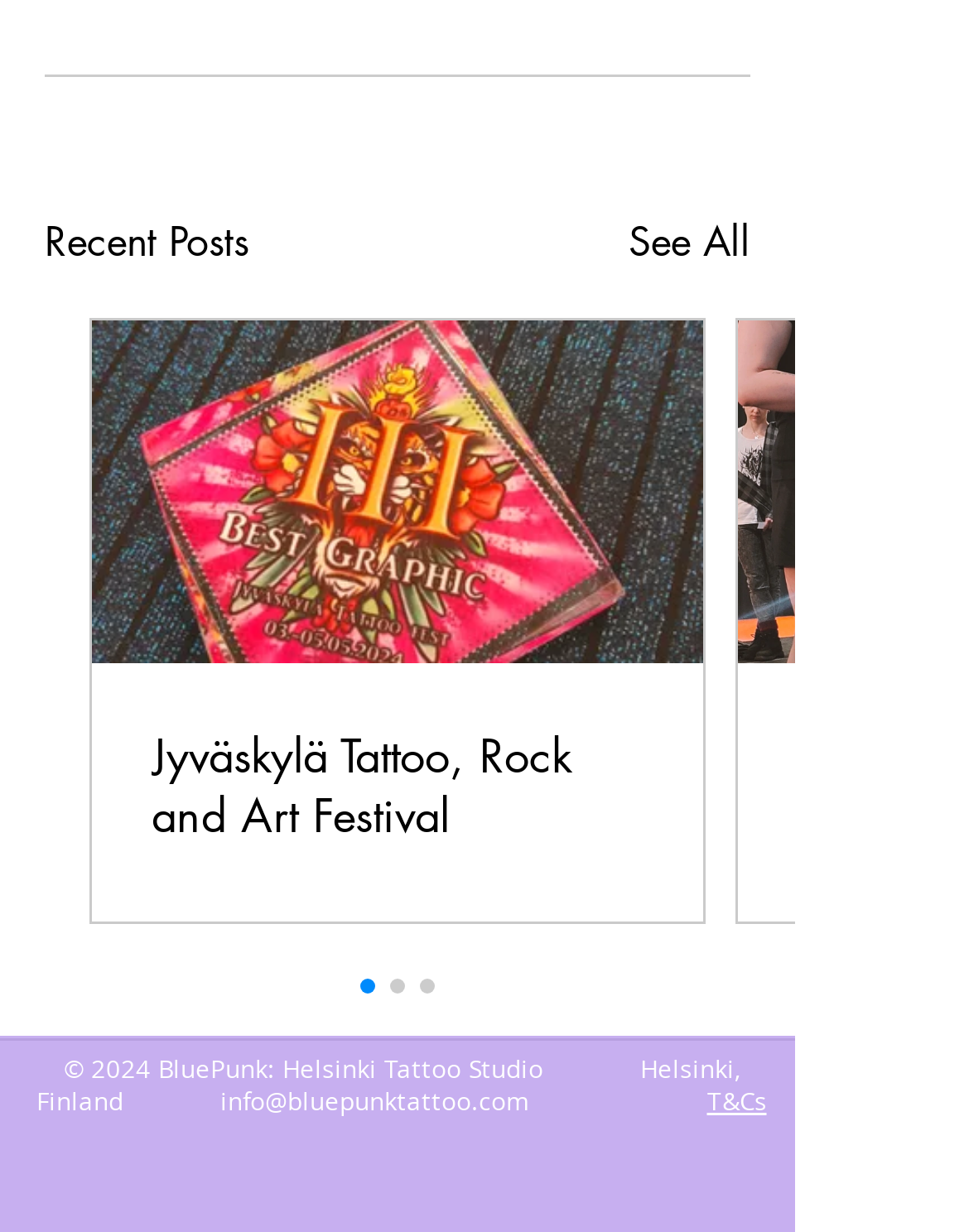What is the location of the tattoo studio?
Look at the image and respond to the question as thoroughly as possible.

The location of the tattoo studio can be found in the footer section of the webpage, where it is written as 'Helsinki, Finland'.